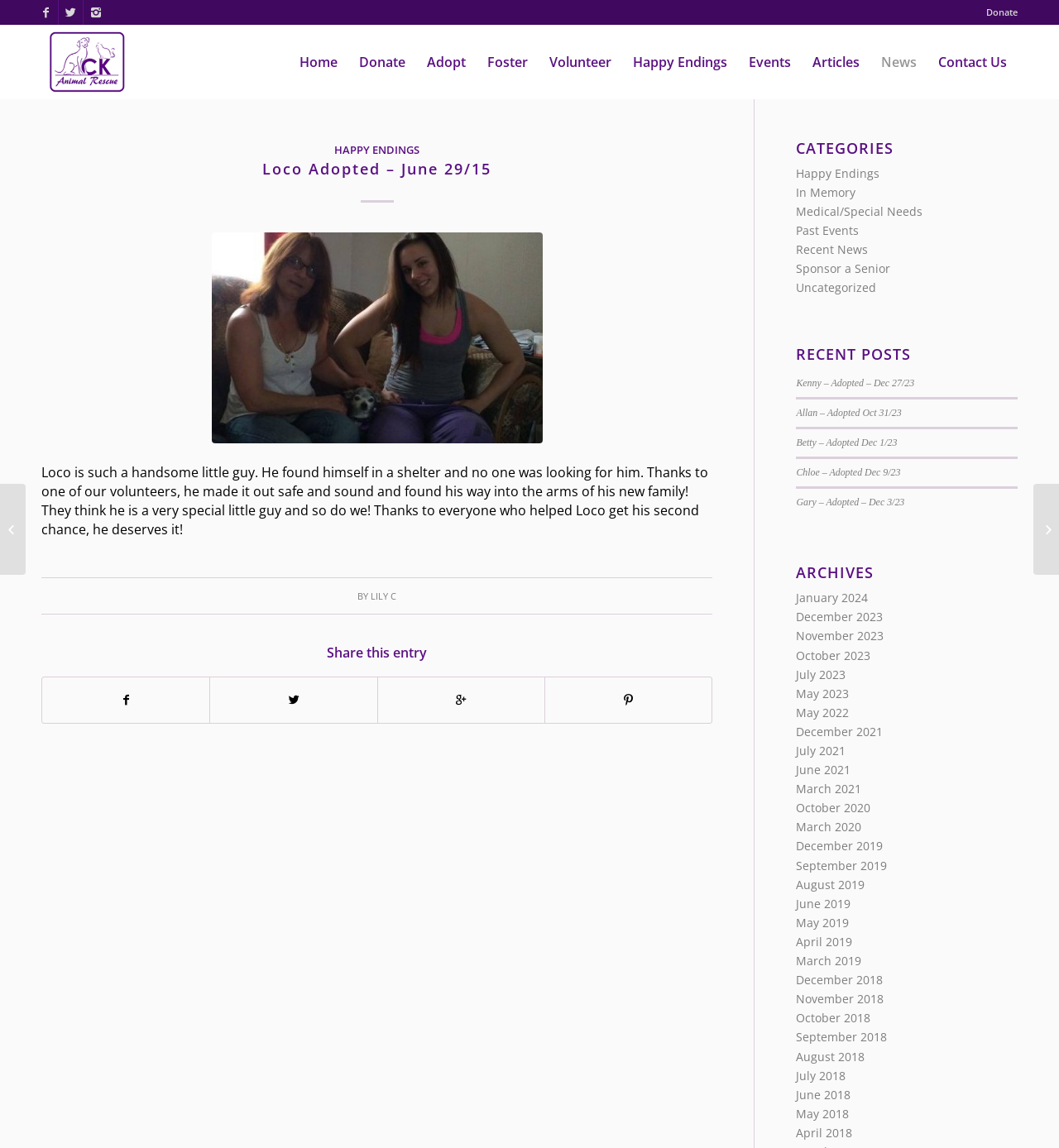What is the category of the post 'Loco Adopted – June 29/15'?
Based on the image, respond with a single word or phrase.

Happy Endings